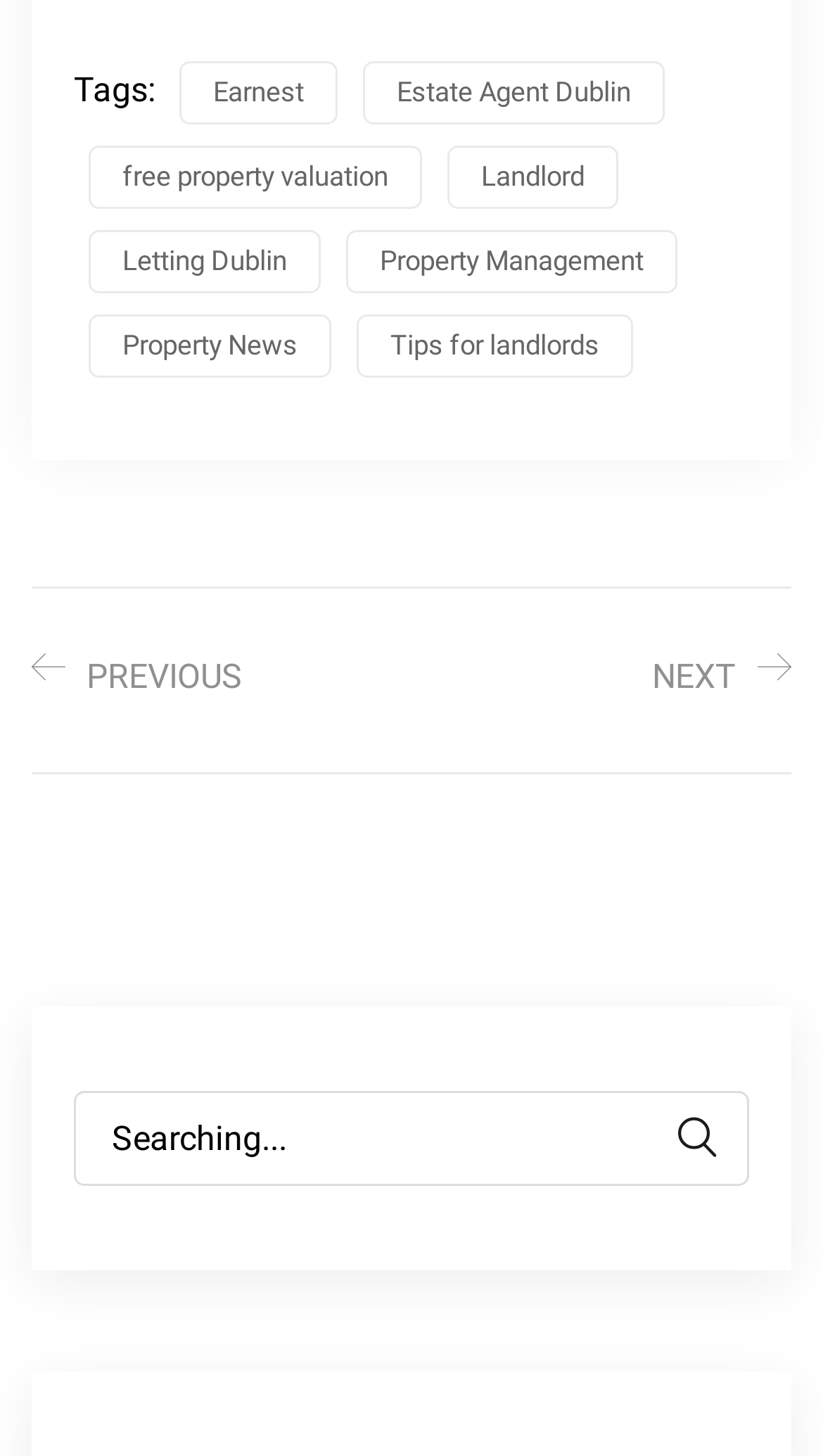What is the last link listed in the top section?
Examine the image and provide an in-depth answer to the question.

The last link listed in the top section is 'Property Management' which is a link element located at the top of the webpage with a bounding box of [0.421, 0.158, 0.823, 0.201].